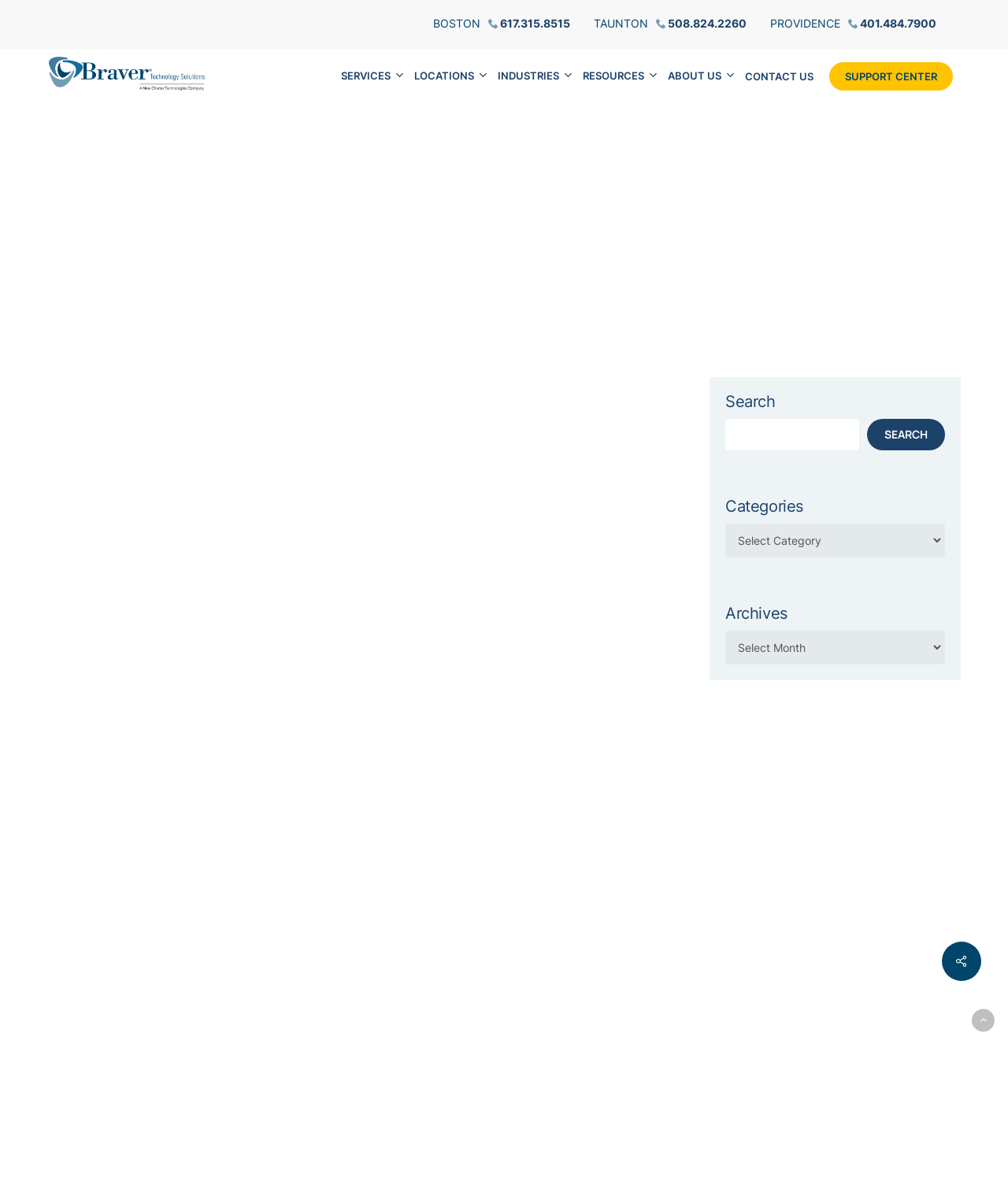How many essential tech resolutions are listed for businesses?
Based on the image, give a one-word or short phrase answer.

8